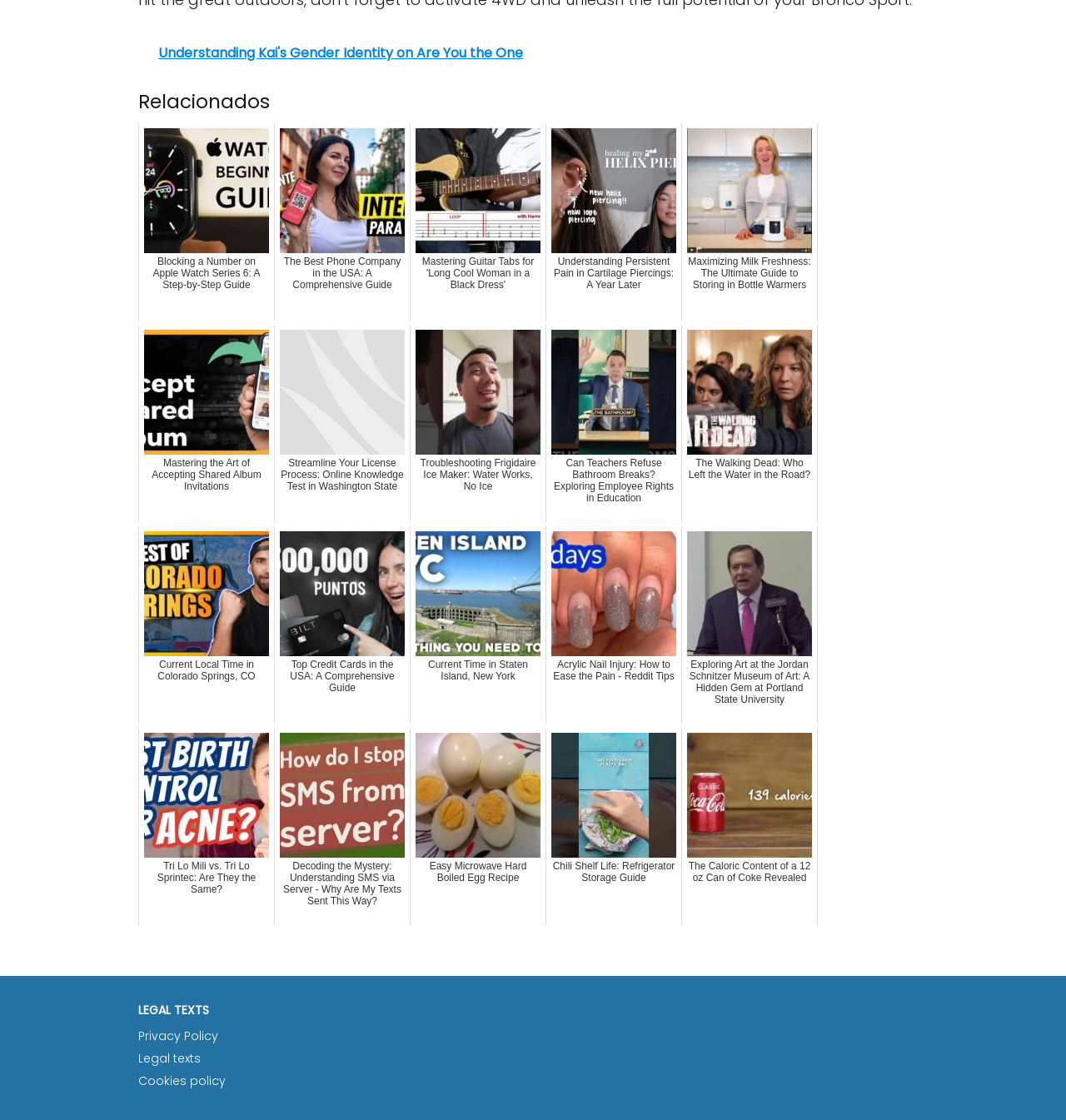Please answer the following question using a single word or phrase: What is the topic of the first link?

Kai's Gender Identity